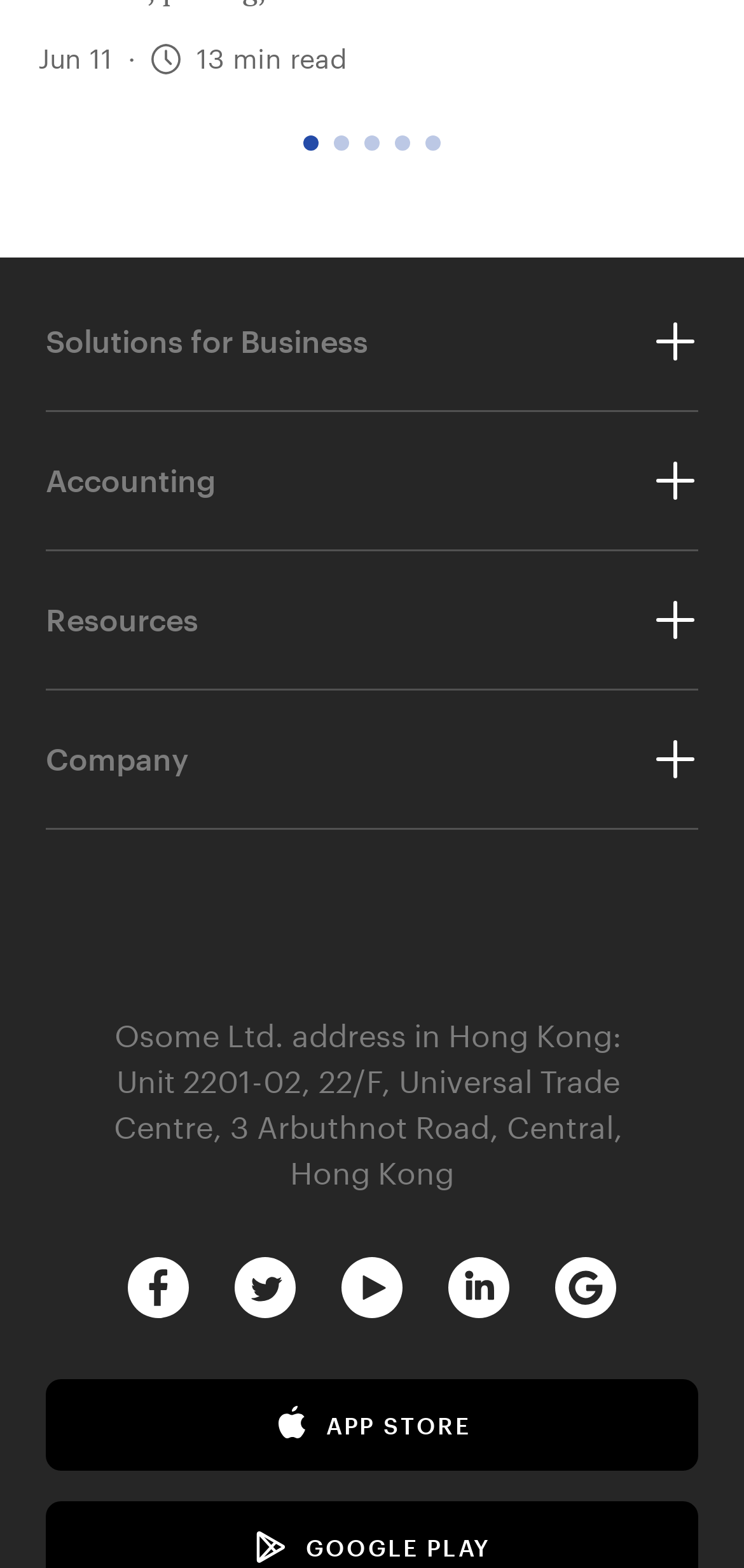How many social media links are available?
Use the information from the image to give a detailed answer to the question.

There are four social media links available on the webpage, which are 'Osome Facebook', 'Osome Twitter', 'Osome Youtube', and 'Osome LinkedIn'.